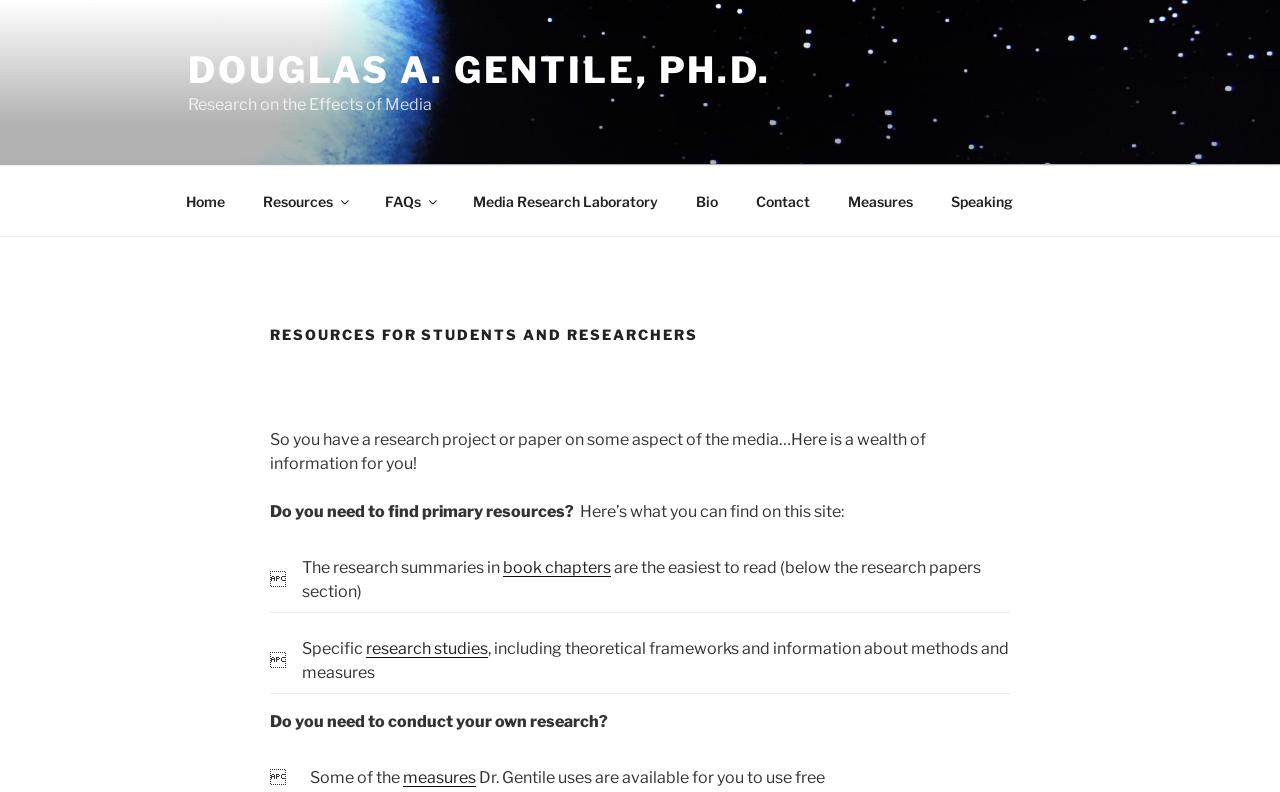What is the name of the researcher?
Carefully examine the image and provide a detailed answer to the question.

The name of the researcher can be found in the top-left corner of the webpage, where it says 'DOUGLAS A. GENTILE, PH.D.' in a link format.